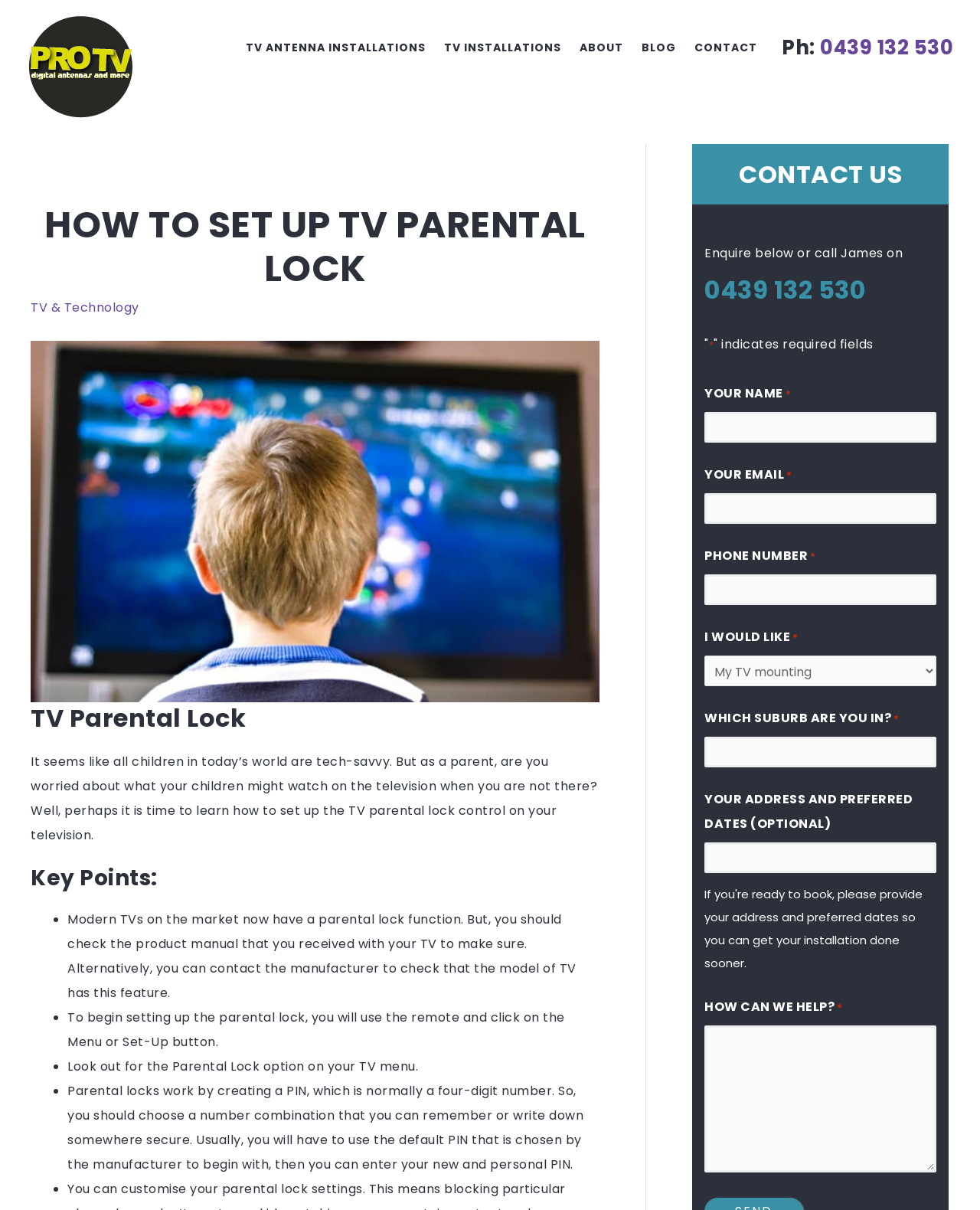Present a detailed account of what is displayed on the webpage.

This webpage is about setting up TV parental lock control on a television. At the top left corner, there is a Pro TV logo, and next to it, a navigation menu with links to TV antenna installations, TV installations, about, blog, and contact. Below the navigation menu, there is a phone number with a link to call. 

The main content of the webpage is divided into sections. The first section has a heading "HOW TO SET UP TV PARENTAL LOCK" and a subheading "TV Parental Lock". Below the subheading, there is an image related to TV parental lock setup. The text in this section explains the importance of setting up TV parental lock control, especially for parents who are worried about what their children might watch on TV when they are not around.

The next section has a heading "Key Points:" and lists four points to consider when setting up TV parental lock. The points include checking the TV manual to ensure the TV has a parental lock function, using the remote to access the menu, looking for the parental lock option, and creating a PIN to activate the lock.

At the bottom of the webpage, there is a contact section with a heading "CONTACT US". This section has a form to fill out, which includes fields for name, email, phone number, and a message. There is also a link to call James on the provided phone number.